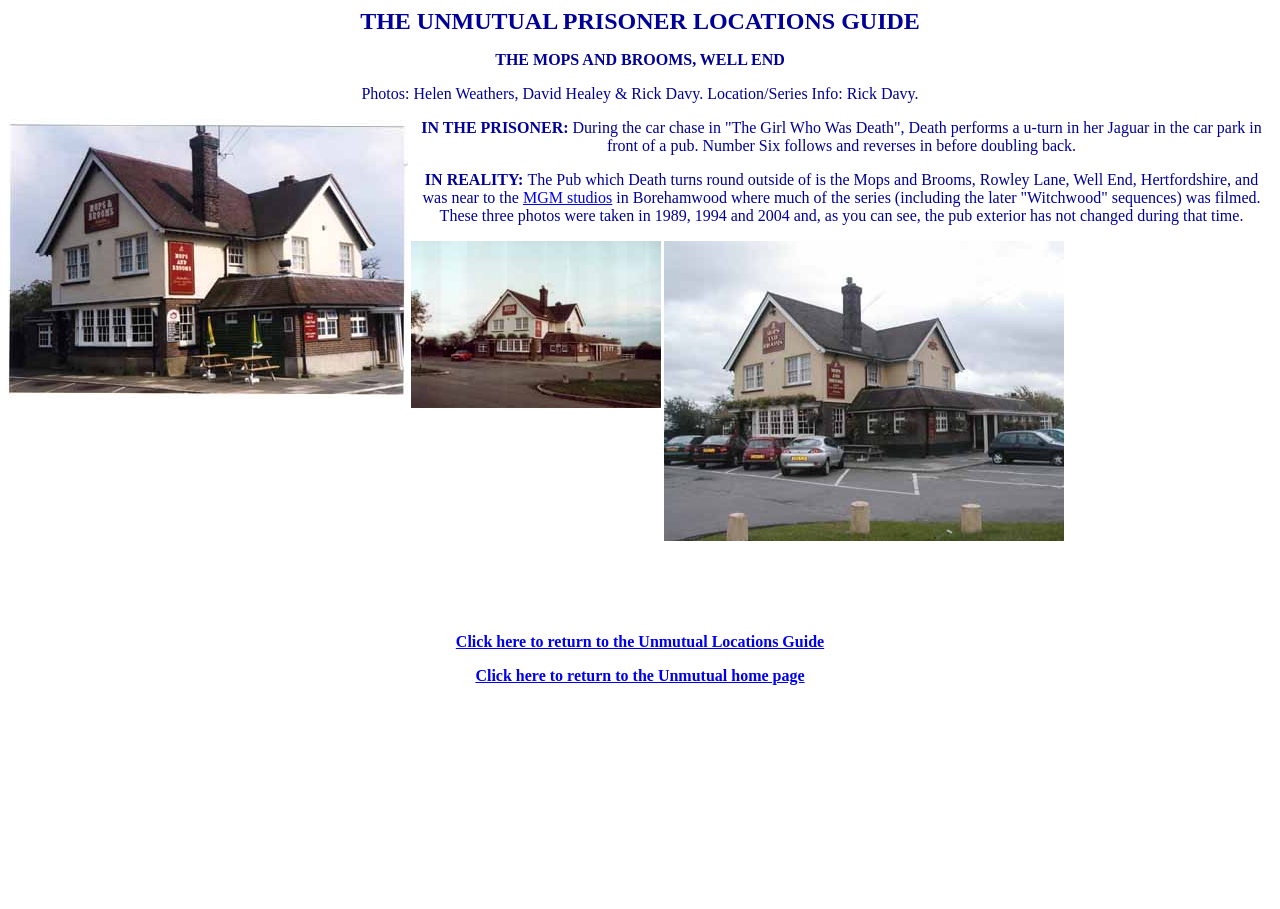Give a detailed account of the webpage, highlighting key information.

This webpage is dedicated to the TV series "The Prisoner" starring Patrick McGoohan. At the top, there is a title "THE UNMUTUAL PRISONER LOCATIONS GUIDE" followed by a subtitle "THE MOPS AND BROOMS, WELL END". Below the title, there is a credit line "Photos: Helen Weathers, David Healey & Rick Davy. Location/Series Info: Rick Davy." 

To the left of the credit line, there is an image. On the right side of the image, there is a section about the TV series "The Prisoner". It starts with the text "IN THE PRISONER:" and describes a scene from the episode "The Girl Who Was Death". Below this section, there is another section titled "IN REALITY:" which provides information about the real-life location of the pub featured in the episode. This section includes a link to "MGM studios" and three images of the pub taken at different times.

At the bottom of the page, there are two links: "Click here to return to the Unmutual Locations Guide" and "Click here to return to the Unmutual home page".